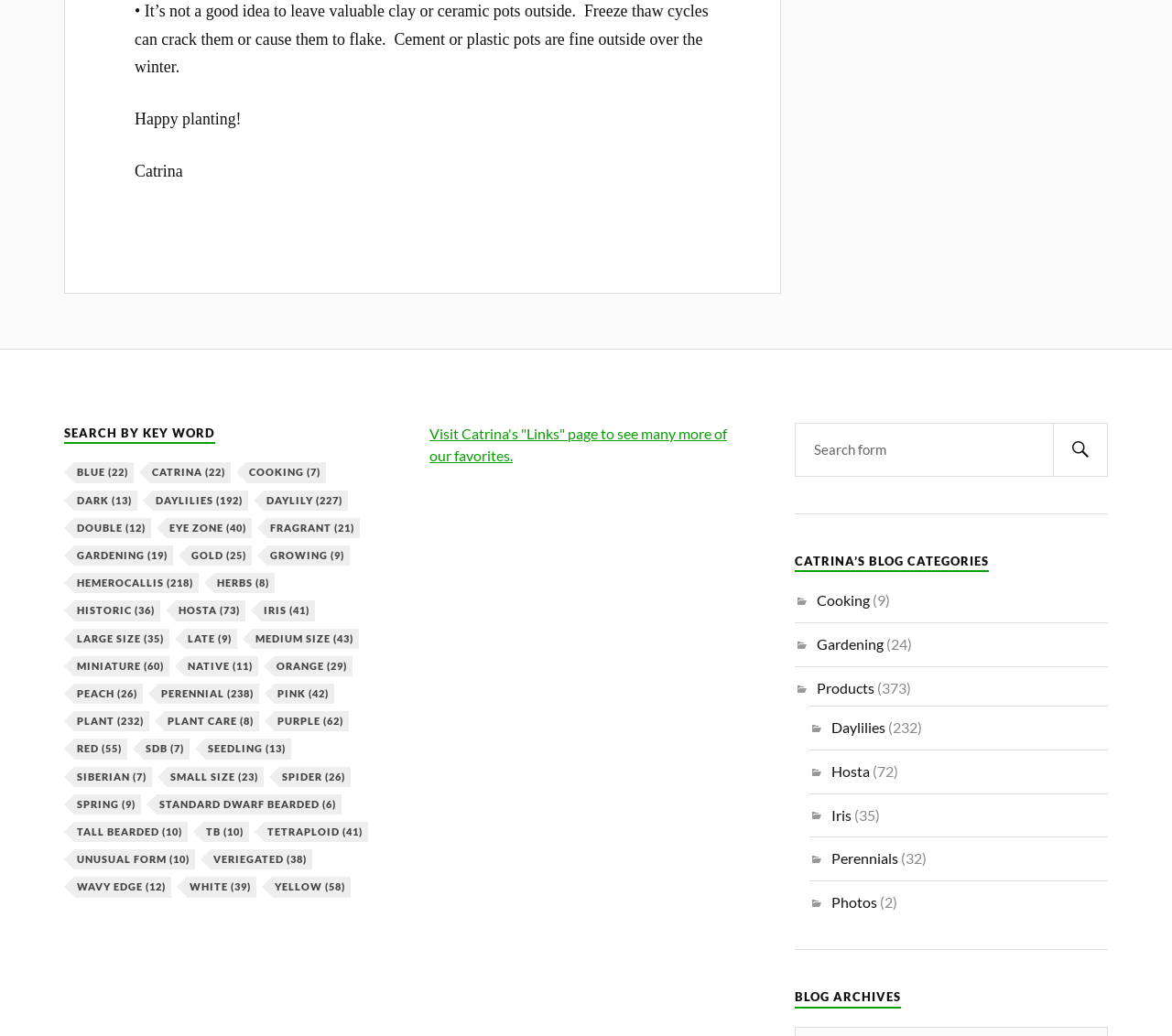Indicate the bounding box coordinates of the element that needs to be clicked to satisfy the following instruction: "View Course Management". The coordinates should be four float numbers between 0 and 1, i.e., [left, top, right, bottom].

None